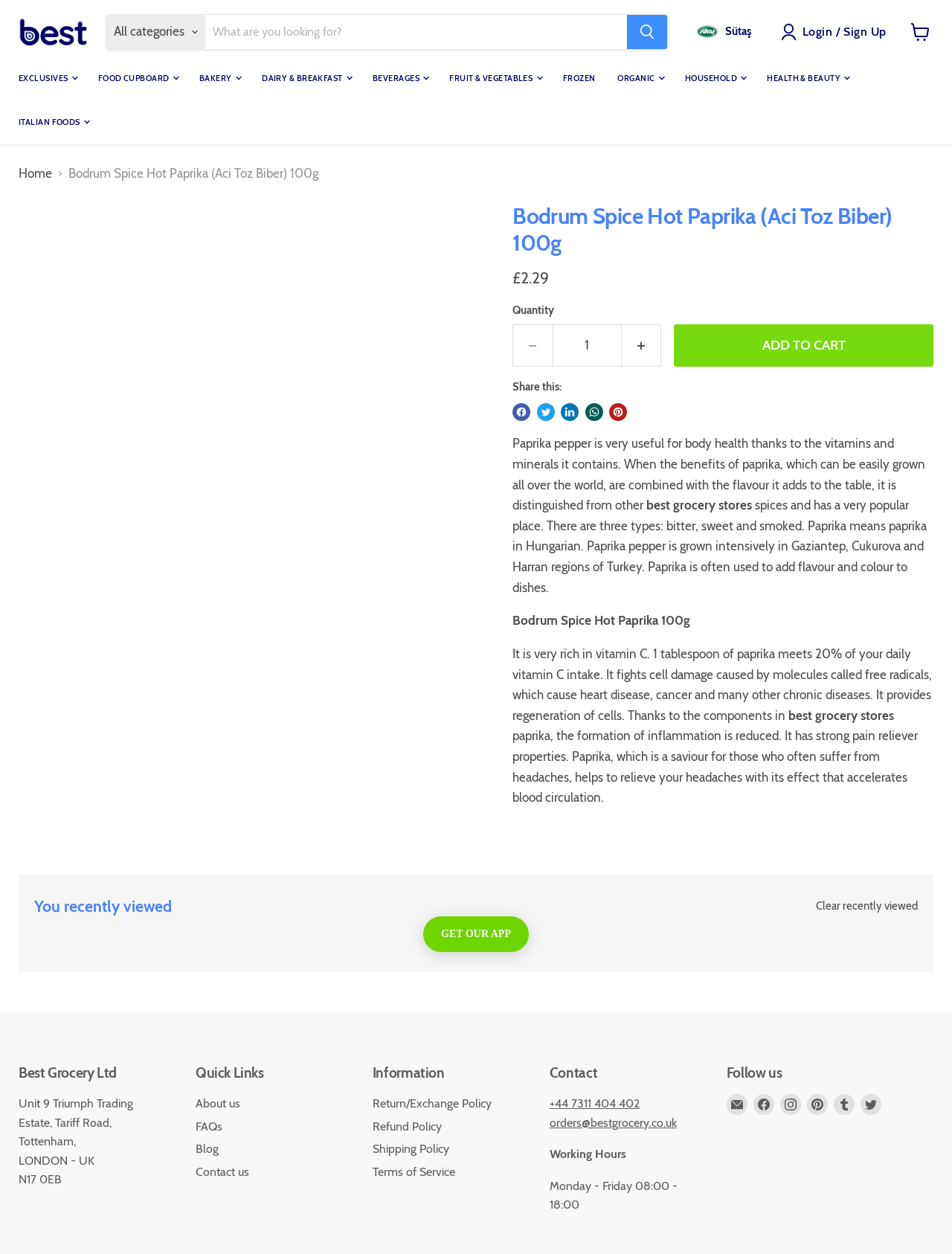Please identify the coordinates of the bounding box that should be clicked to fulfill this instruction: "Clear recently viewed".

[0.857, 0.717, 0.964, 0.728]